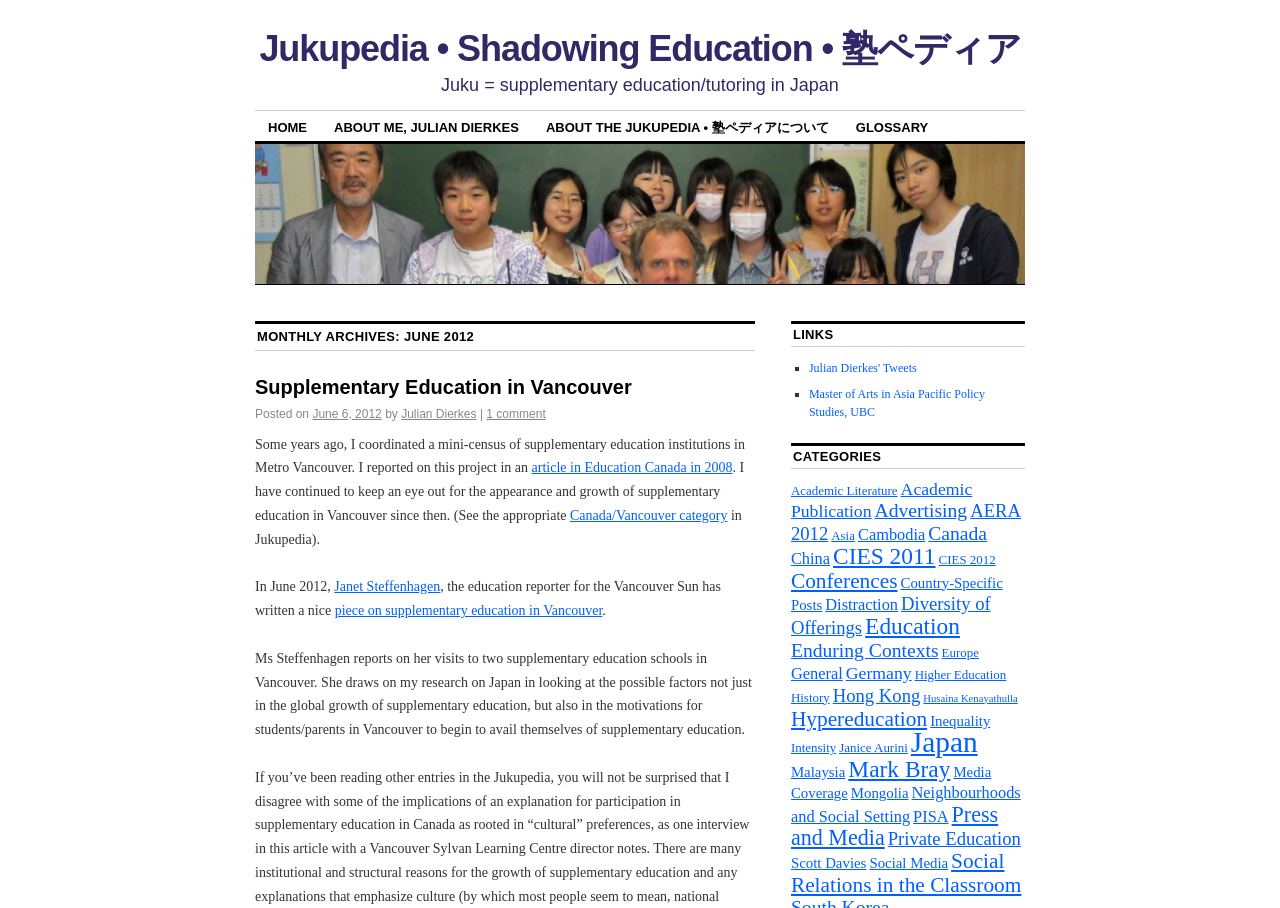Specify the bounding box coordinates for the region that must be clicked to perform the given instruction: "Visit the 'GLOSSARY' page".

[0.658, 0.123, 0.735, 0.155]